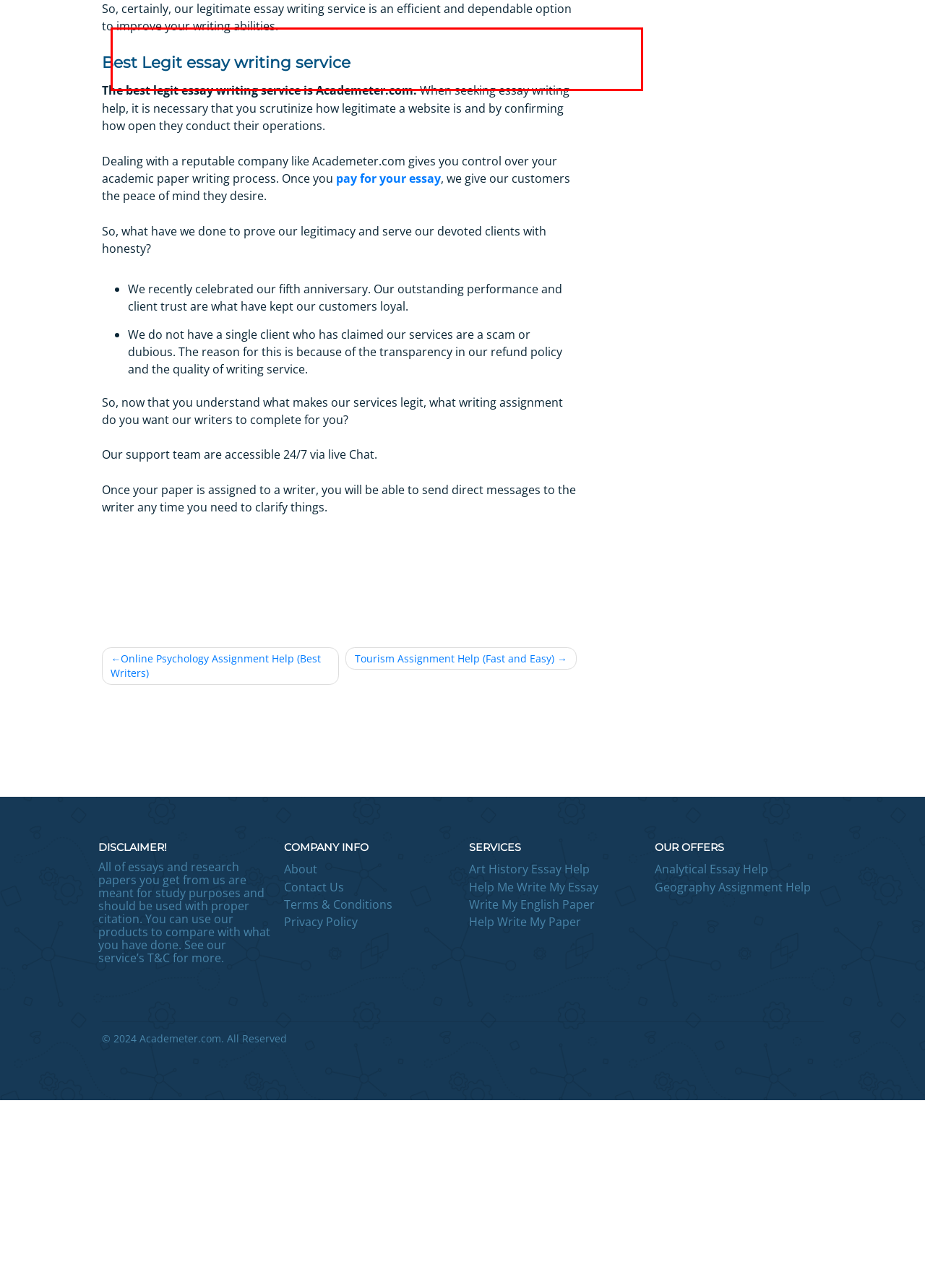You have a screenshot of a webpage, and there is a red bounding box around a UI element. Utilize OCR to extract the text within this red bounding box.

Is purchasing authentic essays from experts the ideal method to grasp the fundamentals of writing? Instructors don’t teach you how to write a solid research report or a scientific review in college.